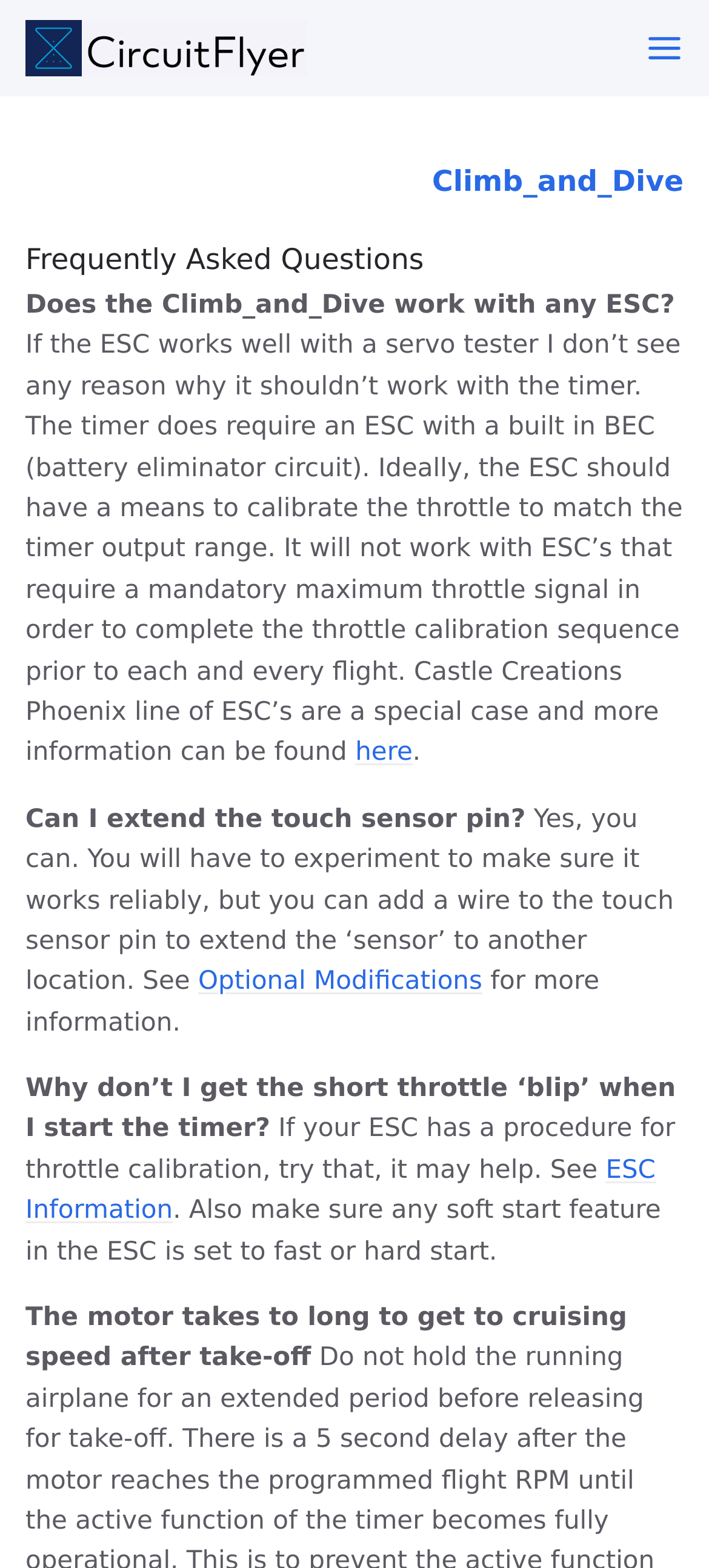Using the provided element description "480-881-9408", determine the bounding box coordinates of the UI element.

None